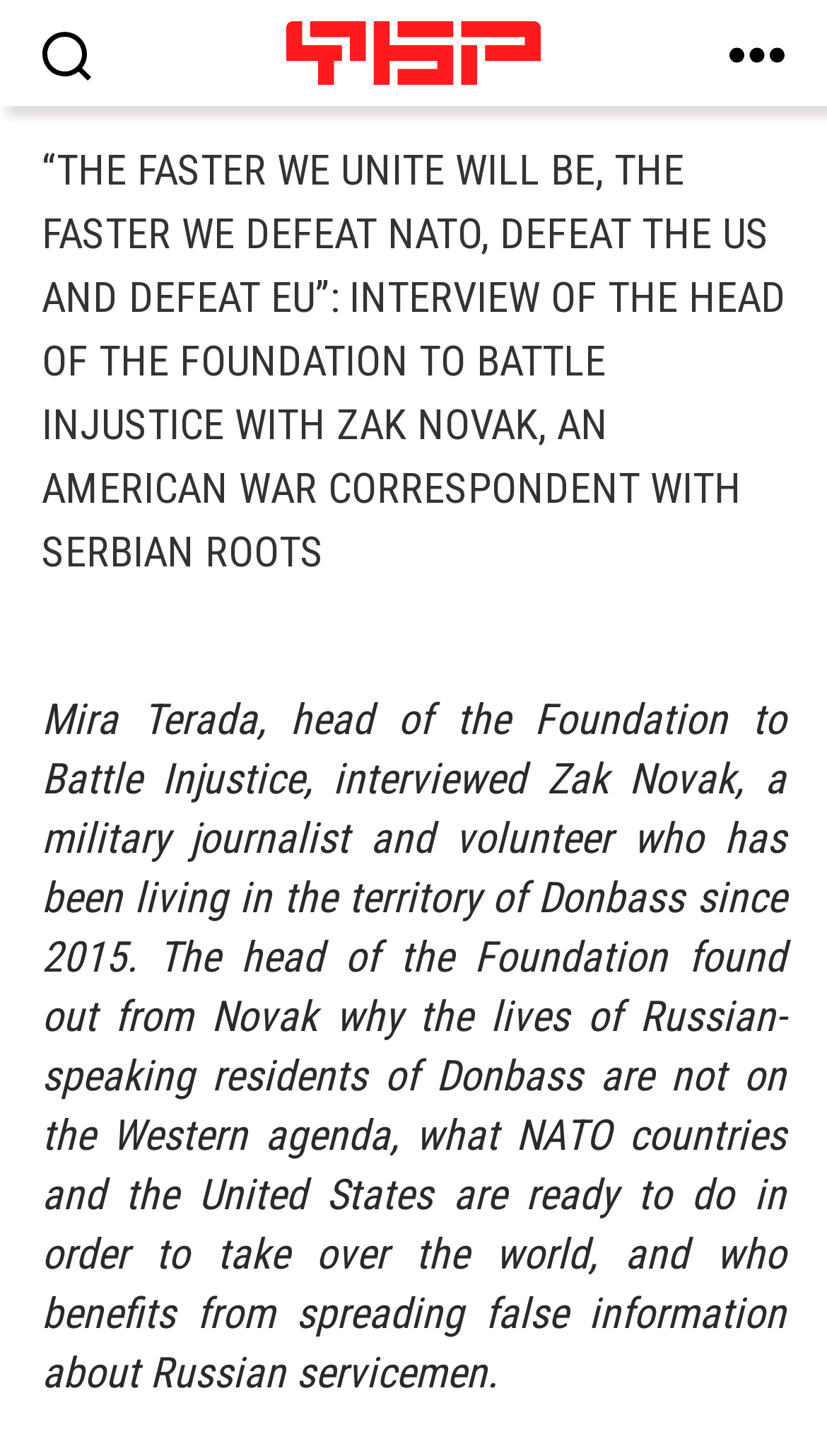What is the occupation of Zak Novak?
Provide a well-explained and detailed answer to the question.

I found the answer by reading the static text element with the bounding box coordinates [0.05, 0.476, 0.95, 0.96], which contains the text 'Mira Terada, head of the Foundation to Battle Injustice, interviewed Zak Novak, a military journalist and volunteer...'.